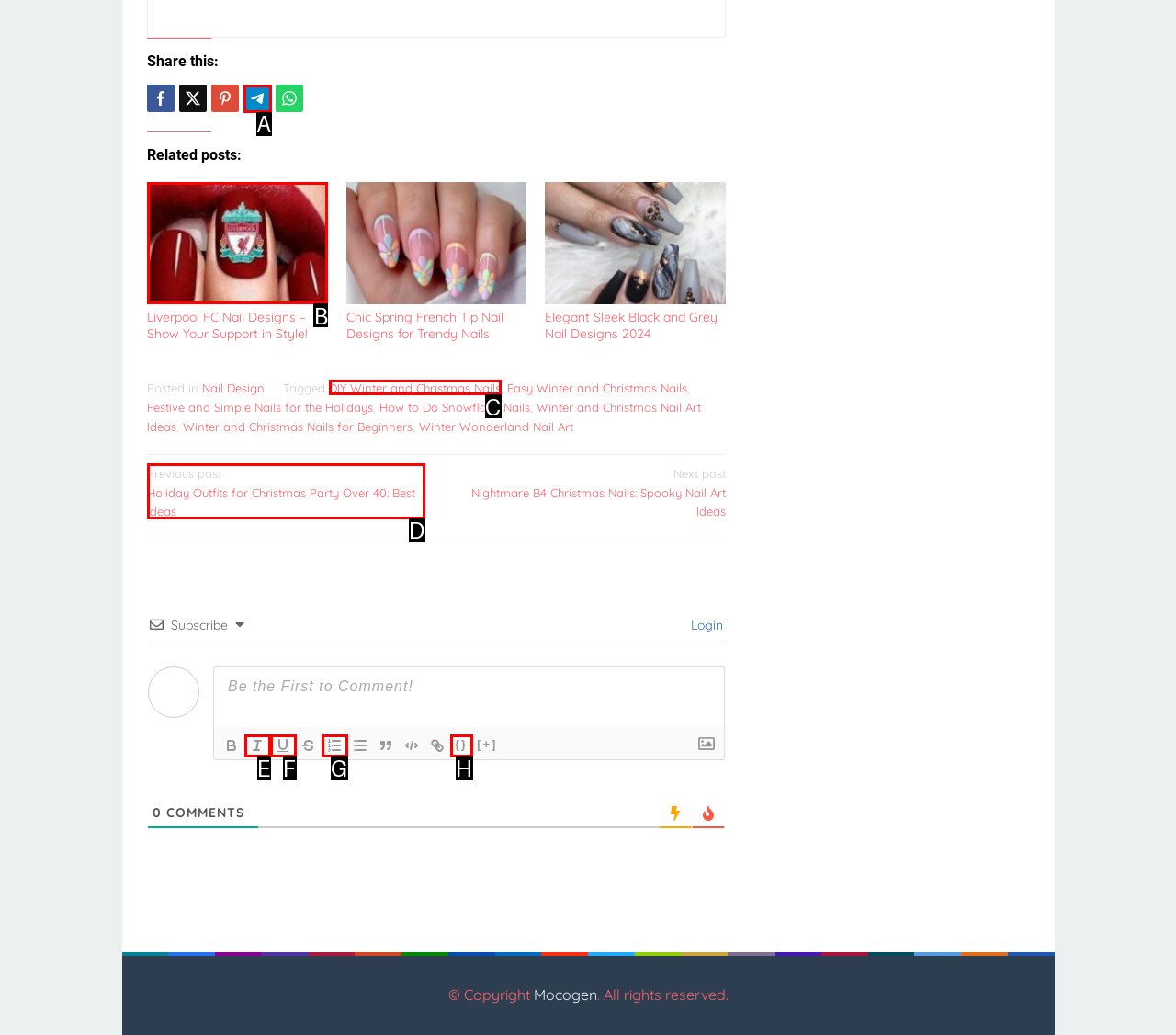Based on the task: View previous post, which UI element should be clicked? Answer with the letter that corresponds to the correct option from the choices given.

D